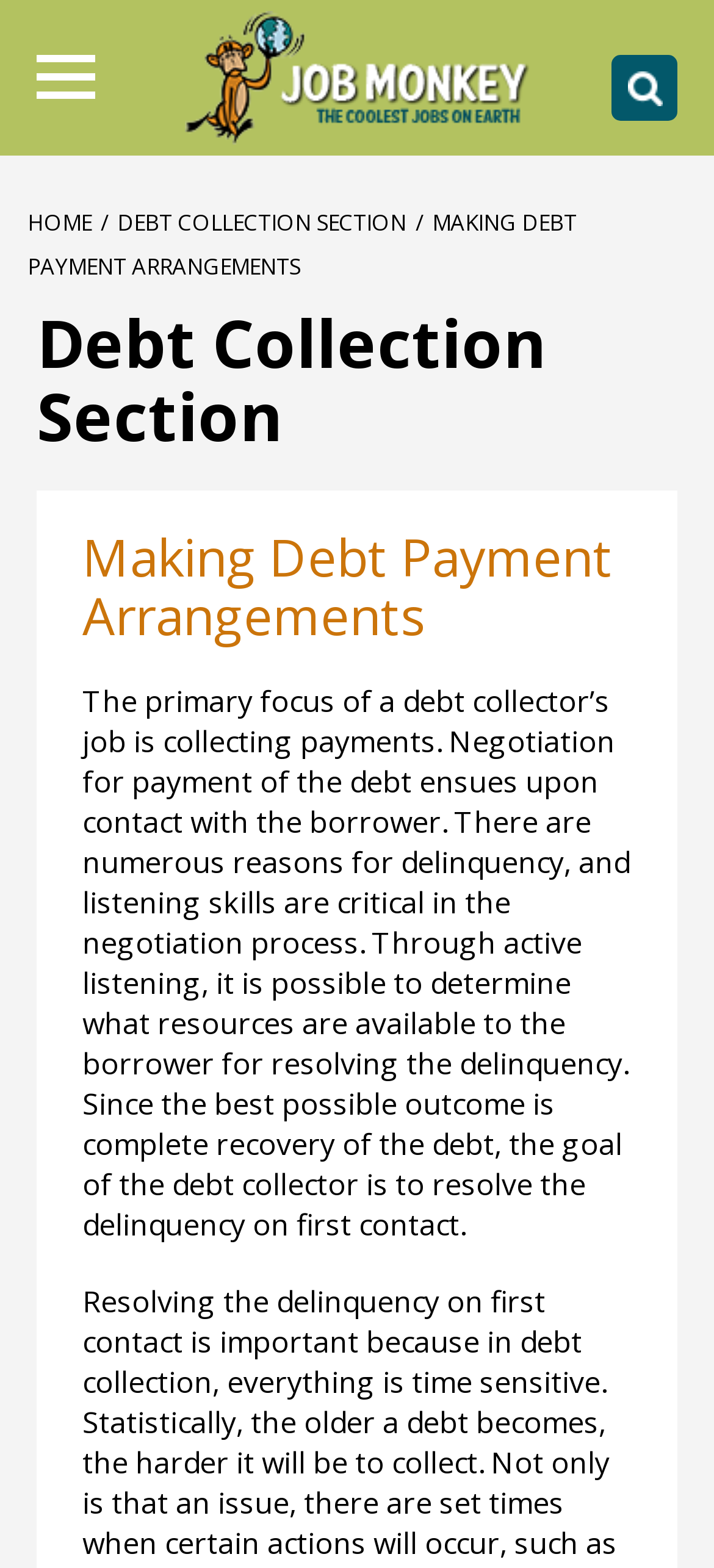Find the coordinates for the bounding box of the element with this description: "Dodd-Frank".

None